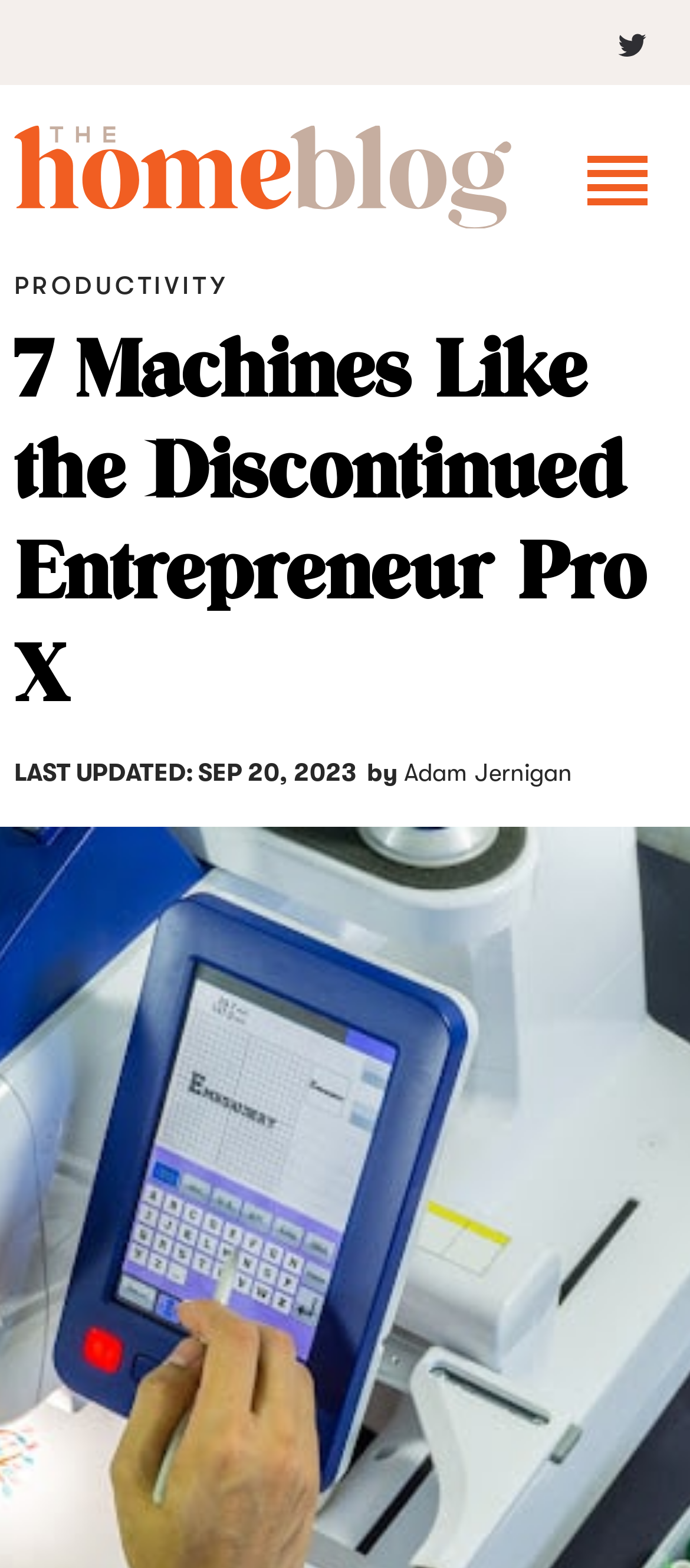What is the logo above the 'PRODUCTIVITY' link?
Please respond to the question with a detailed and thorough explanation.

I found the logo by looking at the image above the 'PRODUCTIVITY' link, which is located at coordinates [0.021, 0.173, 0.331, 0.191]. The image is described as 'The Home Blog Logo' and is located at coordinates [0.021, 0.079, 0.74, 0.147].